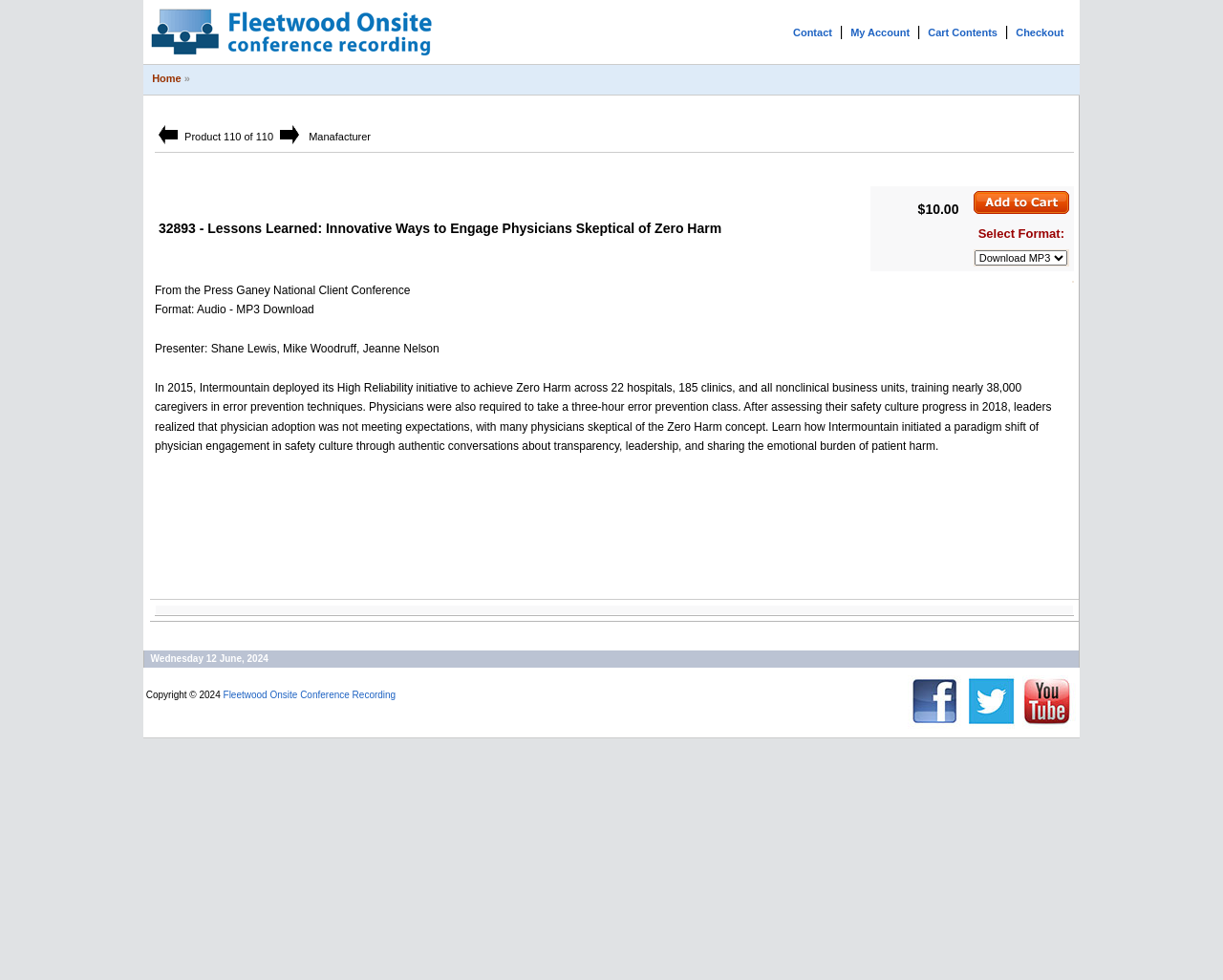Find and provide the bounding box coordinates for the UI element described with: "Contact".

[0.648, 0.028, 0.68, 0.039]